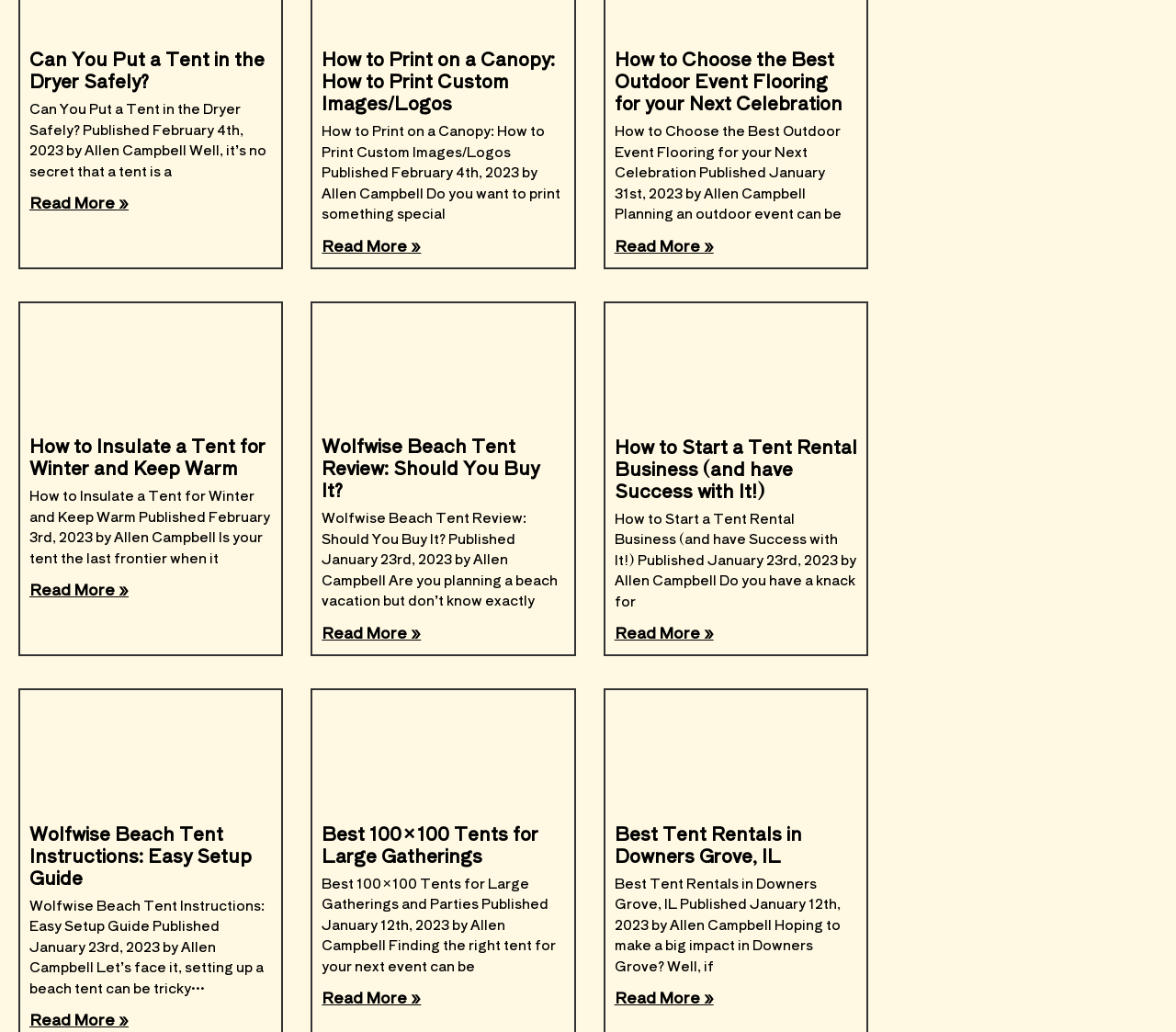Specify the bounding box coordinates of the element's area that should be clicked to execute the given instruction: "Read more about How to Insulate a Tent for Winter and Keep Warm". The coordinates should be four float numbers between 0 and 1, i.e., [left, top, right, bottom].

[0.025, 0.56, 0.109, 0.582]